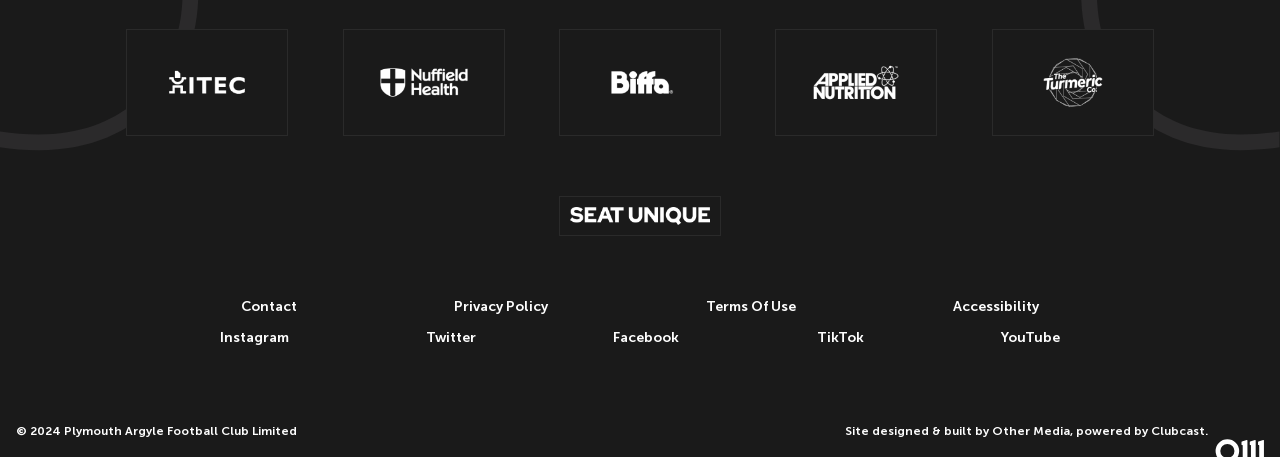Please find the bounding box coordinates of the element that needs to be clicked to perform the following instruction: "Click on ITEC". The bounding box coordinates should be four float numbers between 0 and 1, represented as [left, top, right, bottom].

[0.099, 0.062, 0.225, 0.297]